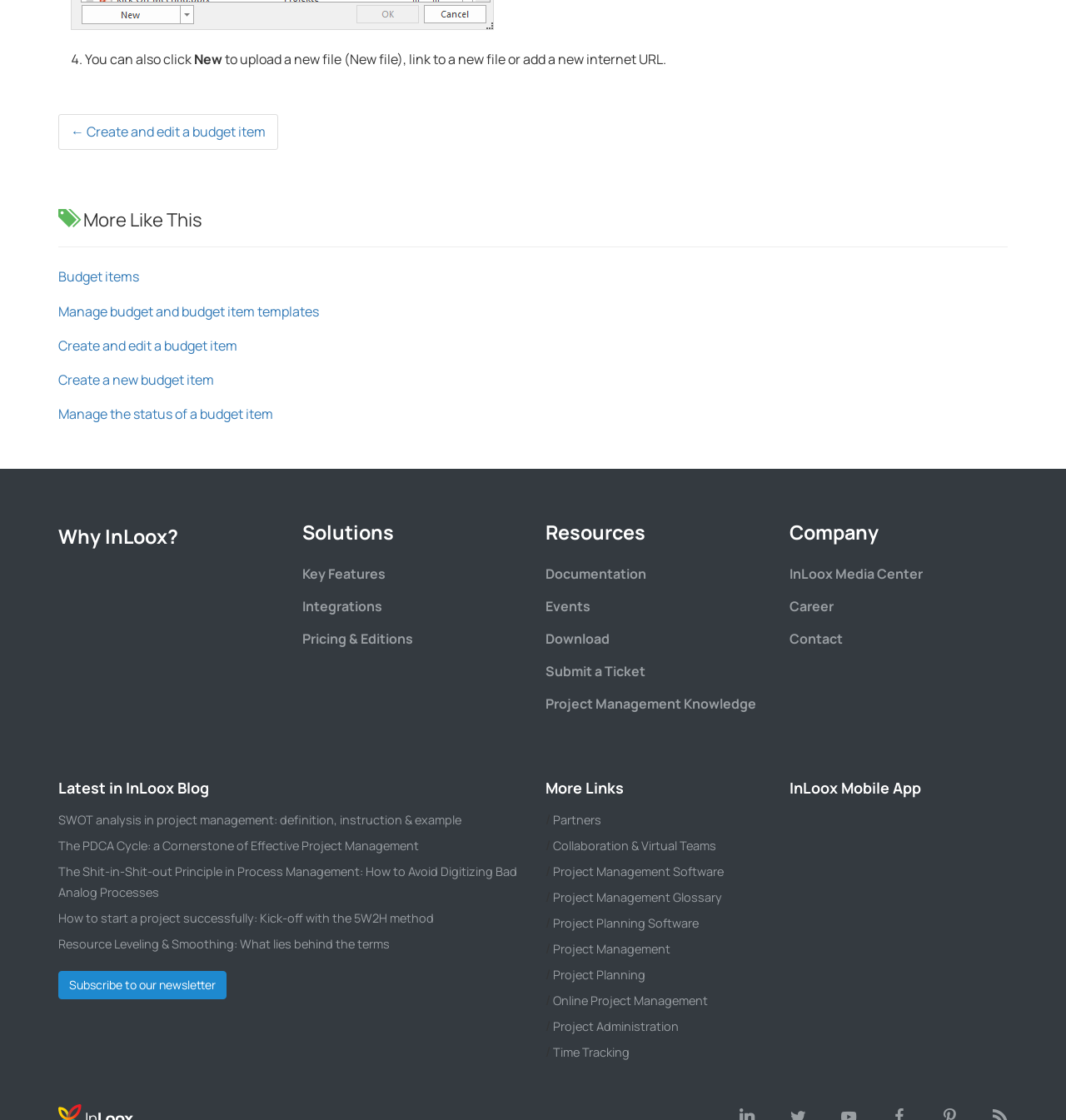Locate the UI element described by Submit a Ticket in the provided webpage screenshot. Return the bounding box coordinates in the format (top-left x, top-left y, bottom-right x, bottom-right y), ensuring all values are between 0 and 1.

[0.512, 0.591, 0.605, 0.607]